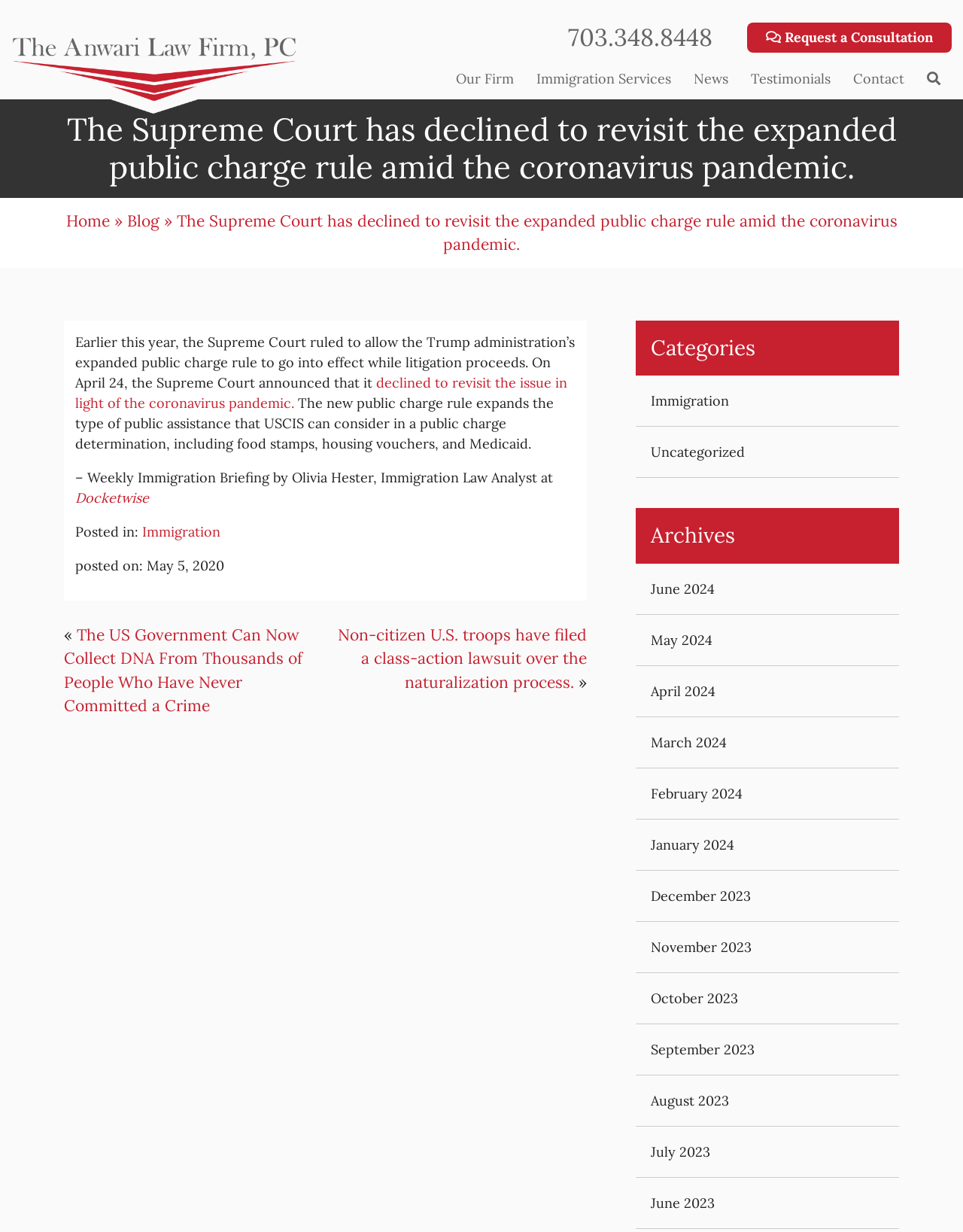What is the phone number to request a consultation?
Using the information from the image, give a concise answer in one word or a short phrase.

703.348.8448